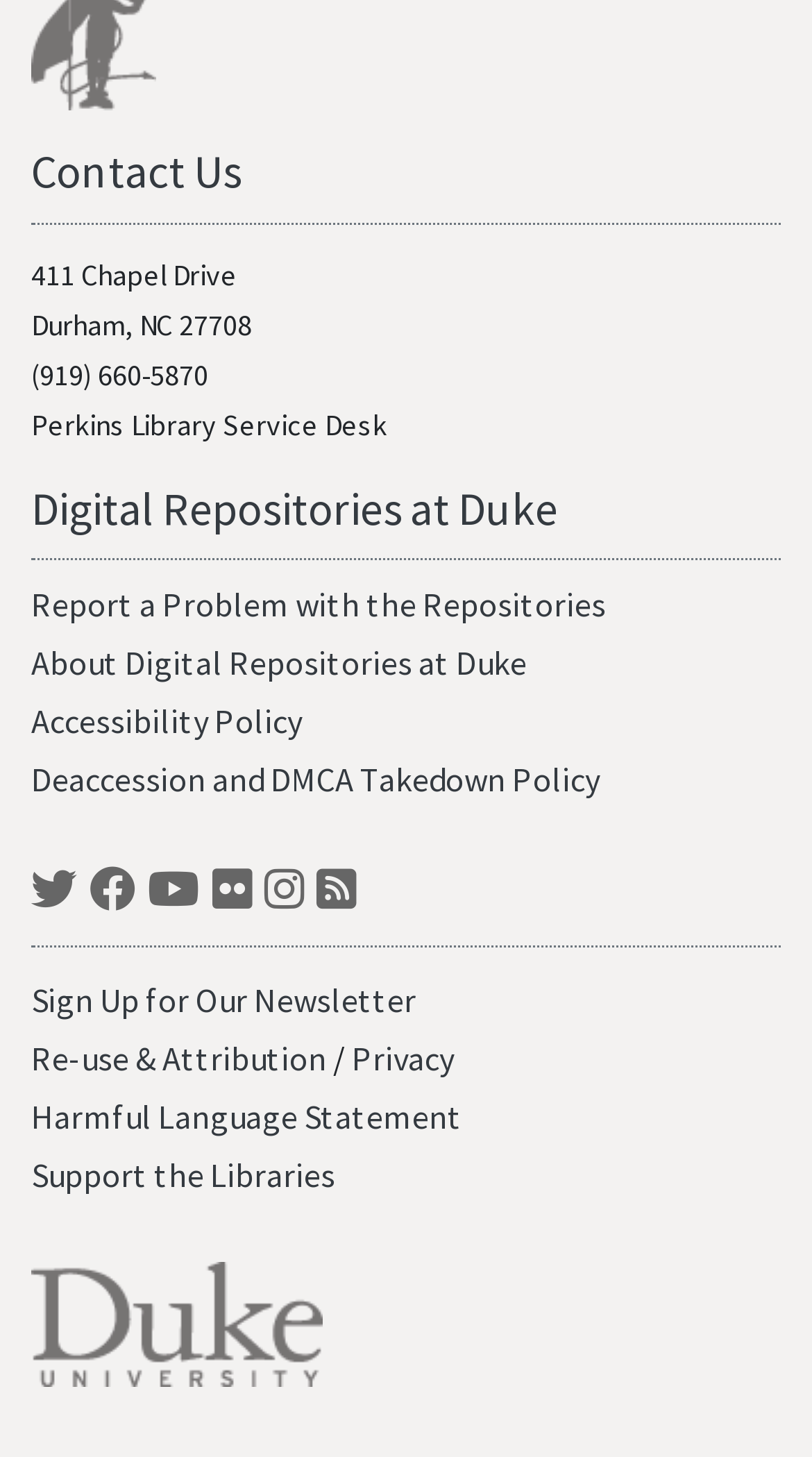Locate the bounding box coordinates of the region to be clicked to comply with the following instruction: "Visit Digital Repositories at Duke". The coordinates must be four float numbers between 0 and 1, in the form [left, top, right, bottom].

[0.038, 0.328, 0.687, 0.368]